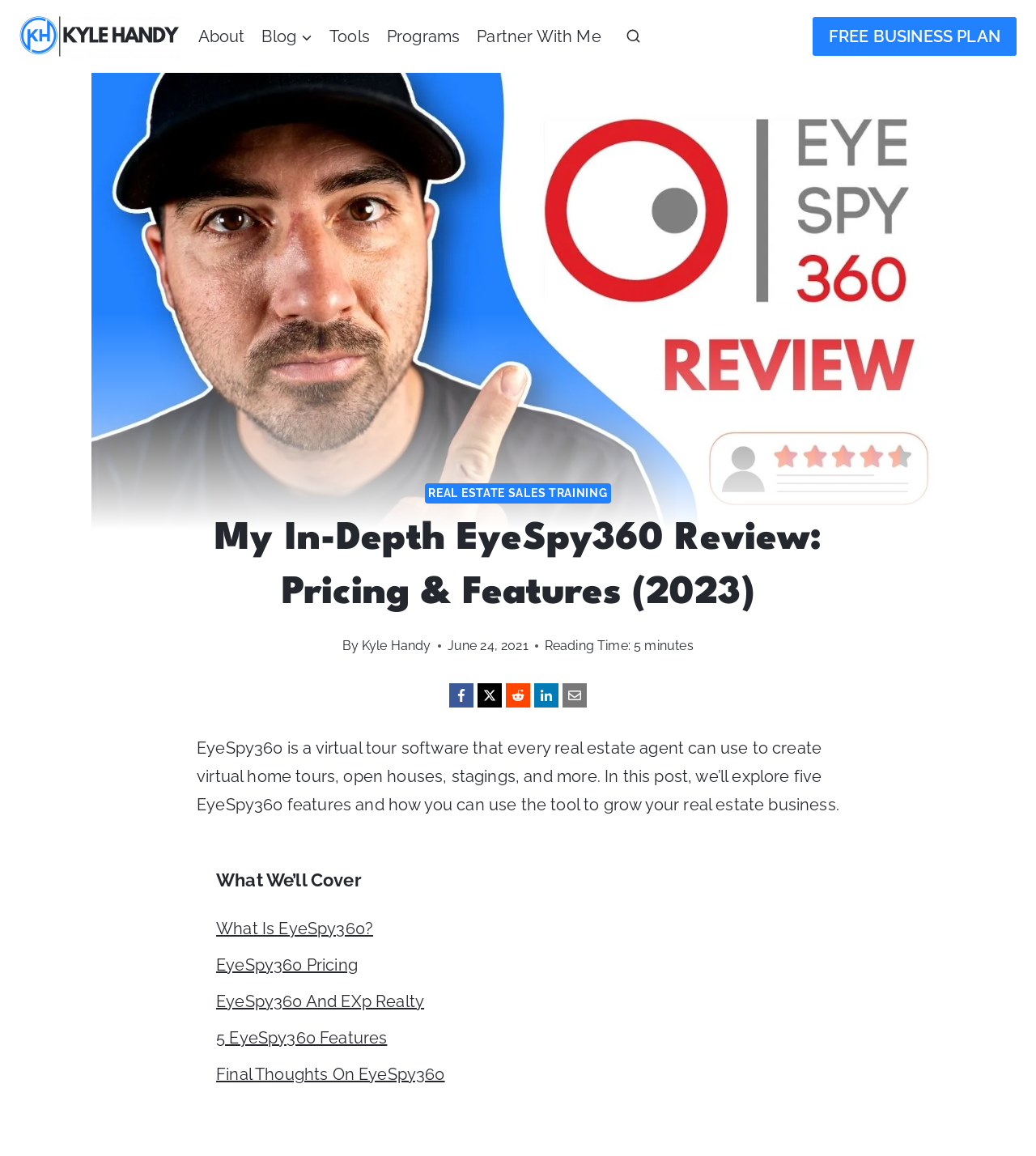Please find the bounding box coordinates of the element that you should click to achieve the following instruction: "Learn about EyeSpy360 features". The coordinates should be presented as four float numbers between 0 and 1: [left, top, right, bottom].

[0.209, 0.889, 0.374, 0.906]